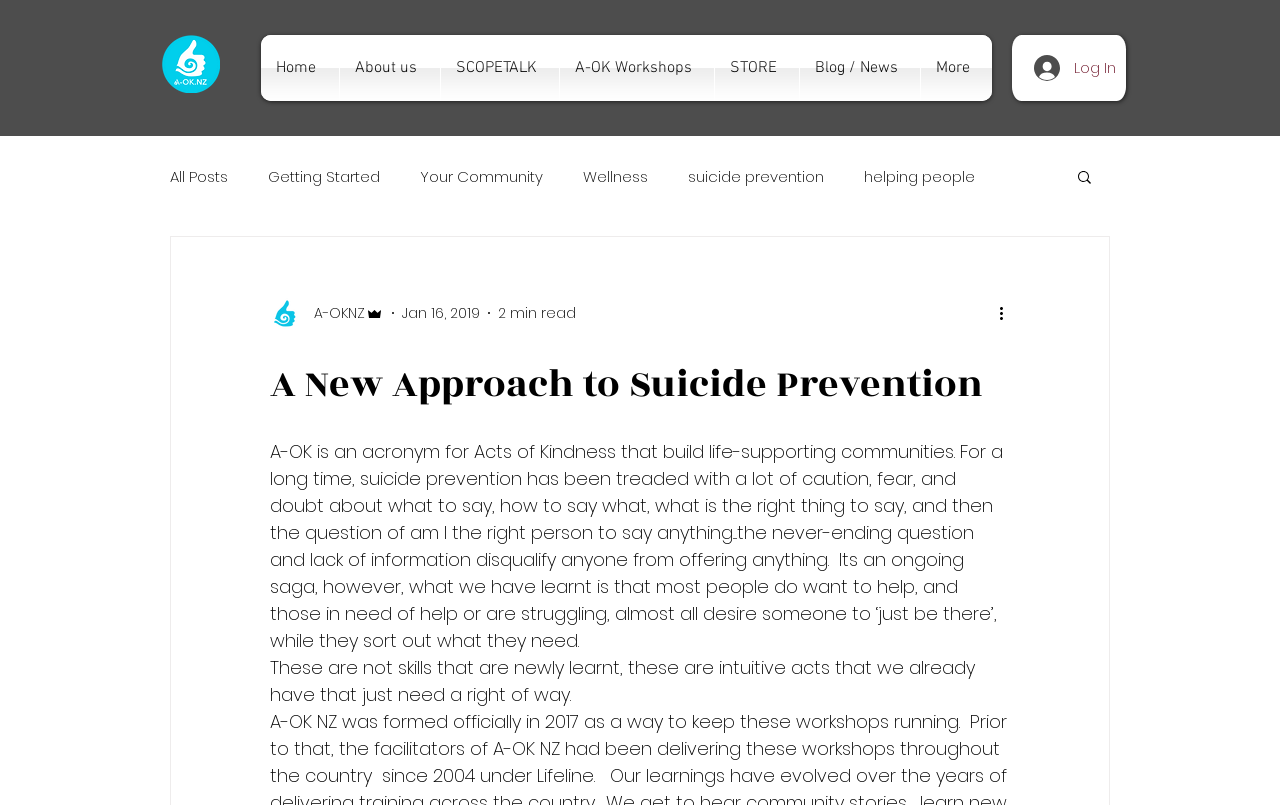How many navigation links are there?
Look at the image and respond with a one-word or short-phrase answer.

7